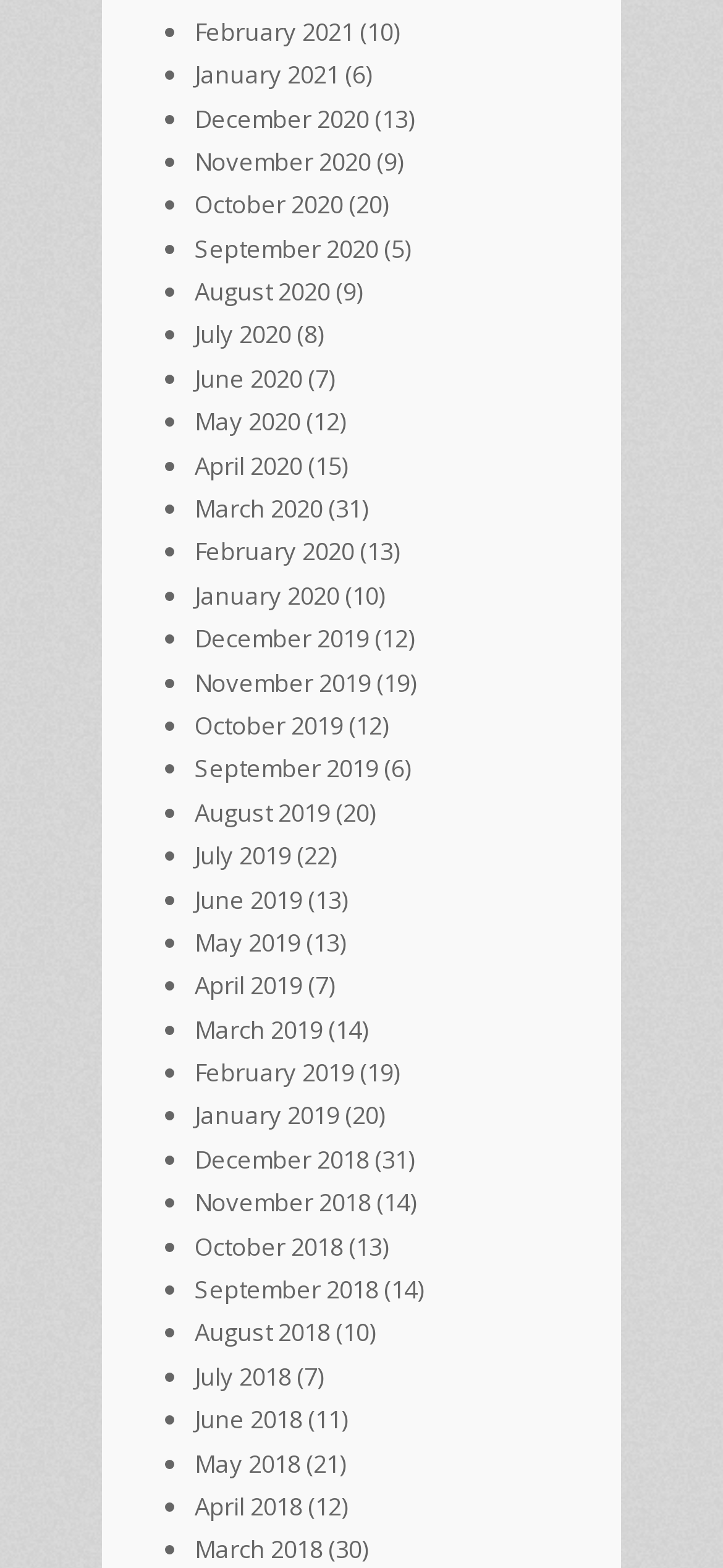Please answer the following question using a single word or phrase: 
What is the month with the highest number of links?

March 2020